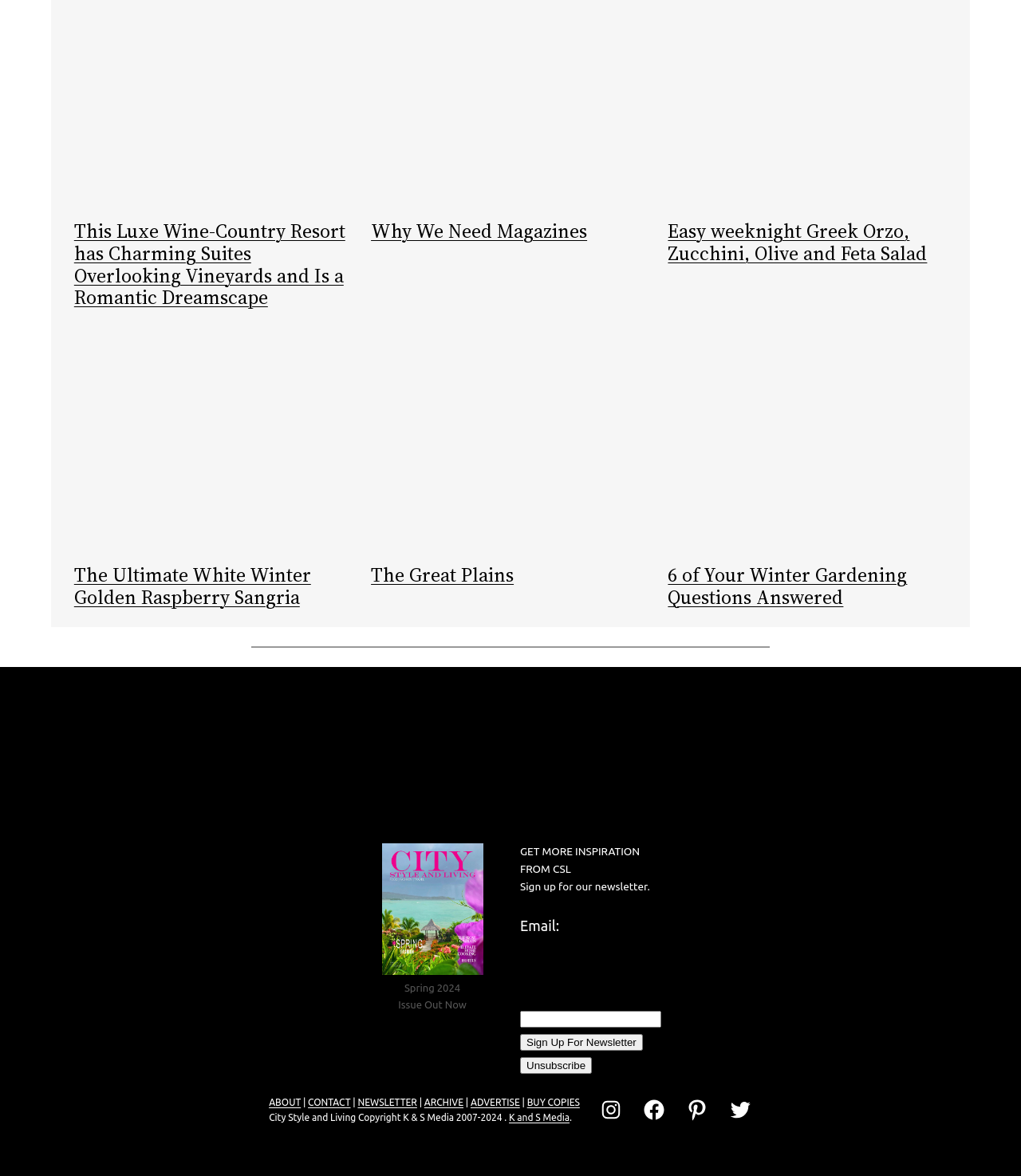With reference to the screenshot, provide a detailed response to the question below:
Where is the newsletter sign-up form located?

After analyzing the webpage structure, I found that the newsletter sign-up form is located at the bottom of the page, below the horizontal separator. It consists of a text box for email input and a sign-up button.